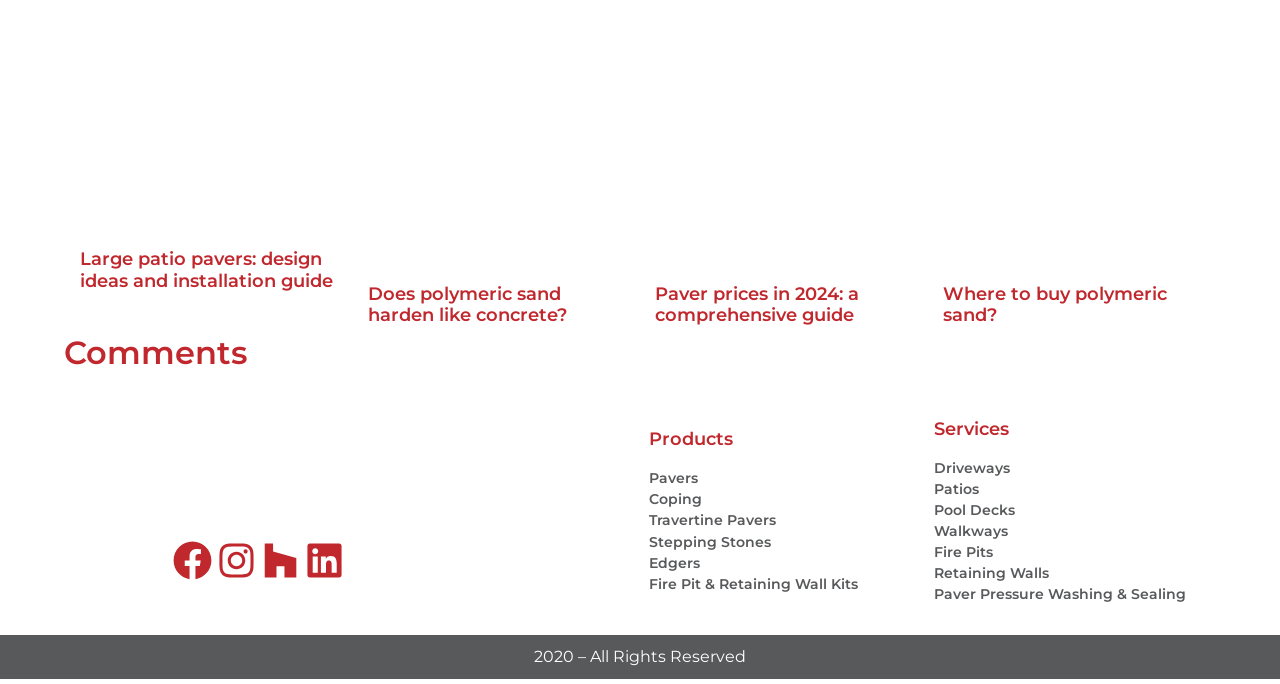Please find and report the bounding box coordinates of the element to click in order to perform the following action: "Click on 'Large patio pavers: design ideas and installation guide'". The coordinates should be expressed as four float numbers between 0 and 1, in the format [left, top, right, bottom].

[0.062, 0.363, 0.26, 0.427]